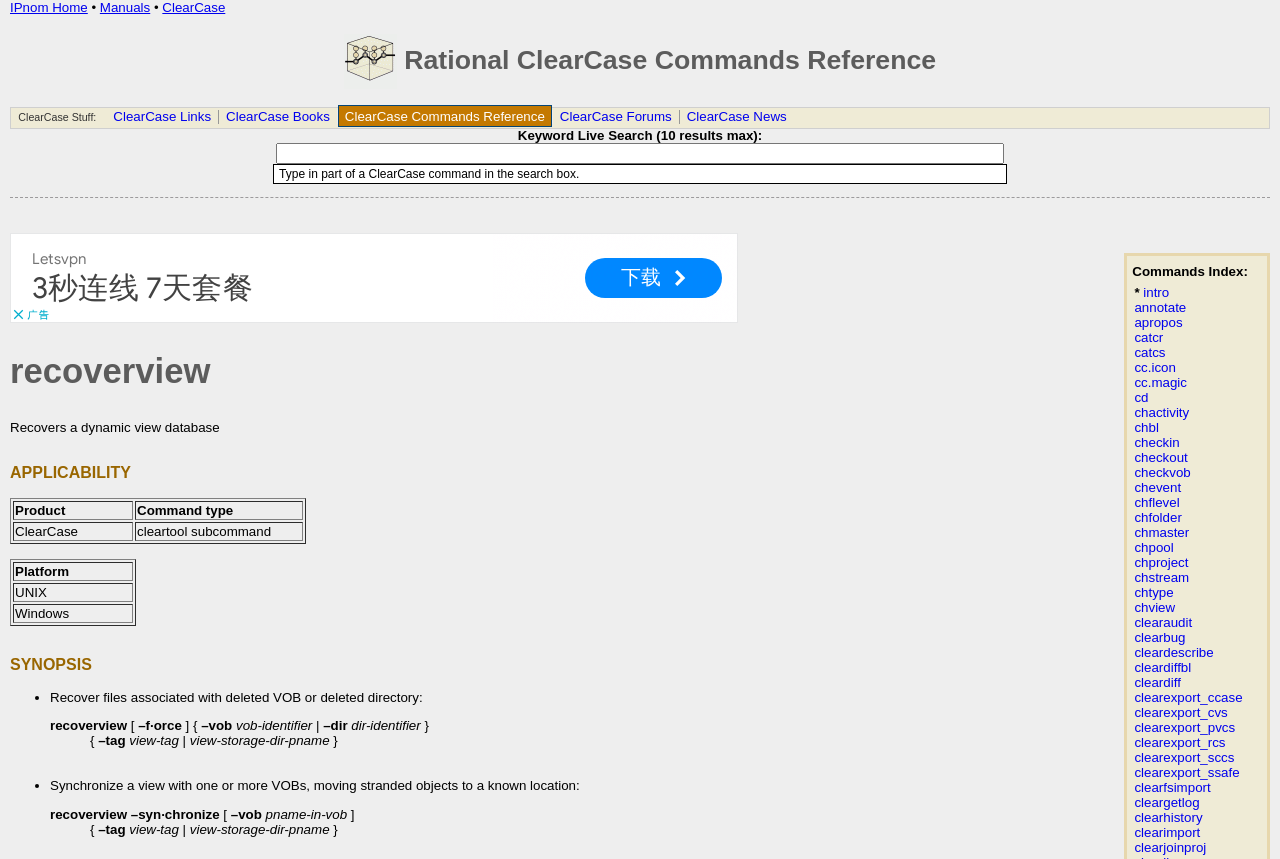What is the first ClearCase command listed on the page?
Please ensure your answer is as detailed and informative as possible.

The question can be answered by looking at the list of links on the webpage, which are organized alphabetically. The first link in the list is 'intro', which is a ClearCase command.